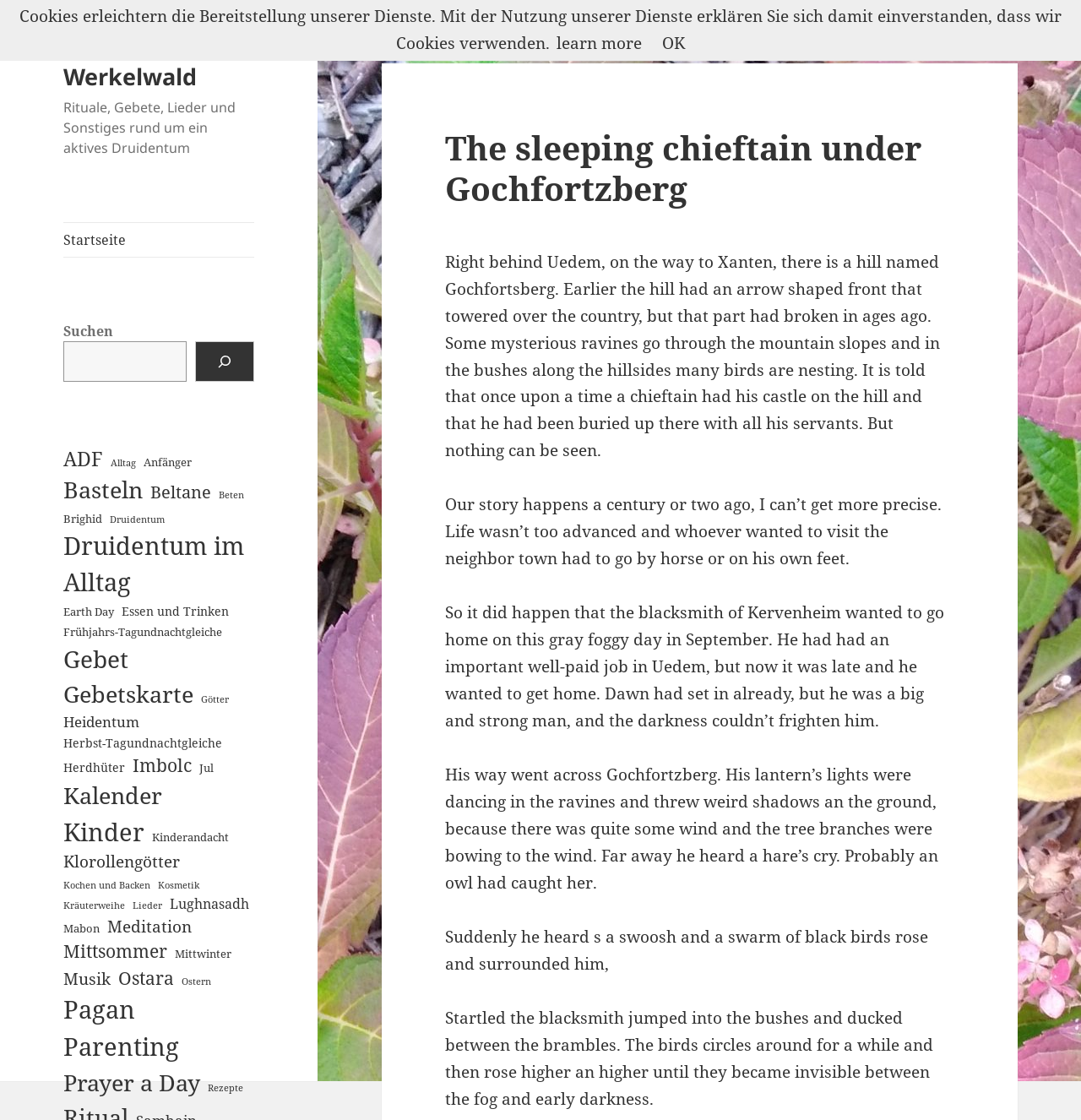Identify the bounding box coordinates of the region that needs to be clicked to carry out this instruction: "Learn about the sleeping chieftain under Gochfortzberg". Provide these coordinates as four float numbers ranging from 0 to 1, i.e., [left, top, right, bottom].

[0.412, 0.114, 0.882, 0.186]